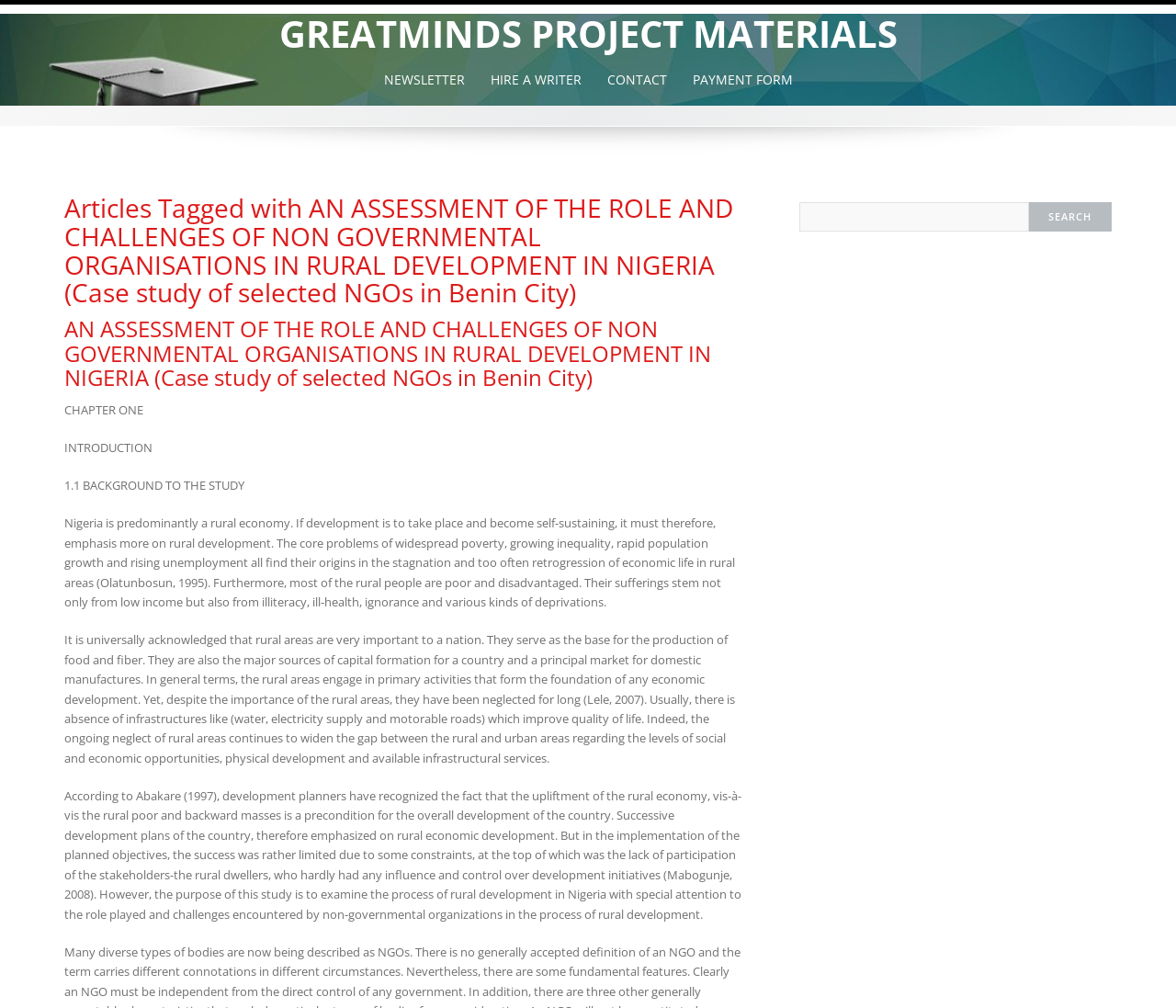What is the purpose of the study mentioned in the article?
Please utilize the information in the image to give a detailed response to the question.

The question is asking for the purpose of the study mentioned in the article. By reading the content of the article, we can see that the purpose of the study is to examine the process of rural development in Nigeria with special attention to the role played and challenges encountered by non-governmental organizations. Therefore, the answer is 'To examine rural development in Nigeria'.